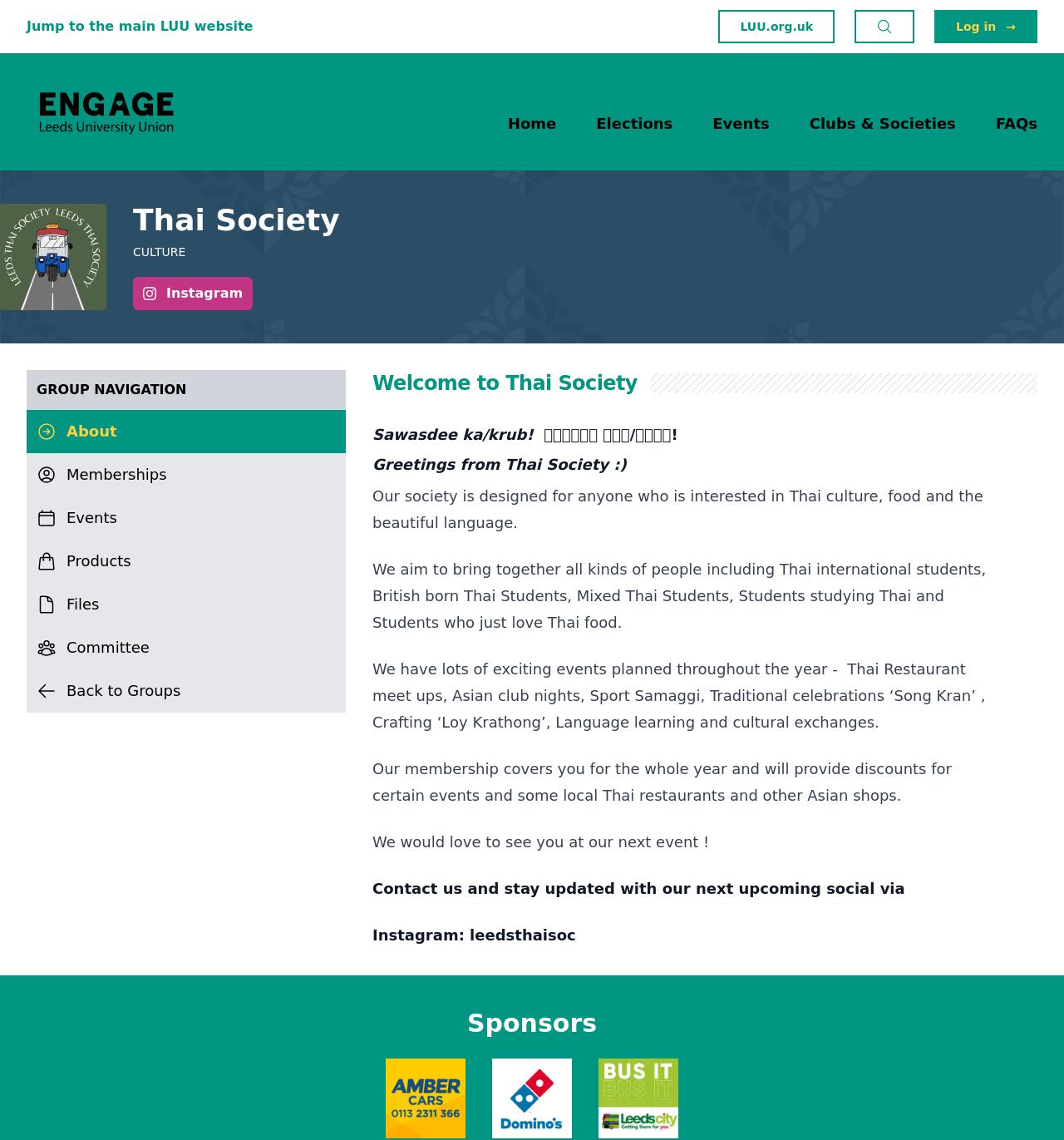Please analyze the image and provide a thorough answer to the question:
What type of events does the society organize?

I found the answer by reading the static text elements on the webpage, which list various events organized by the society, including Thai Restaurant meet ups, Asian club nights, Sport Samaggi, Traditional celebrations, and more.